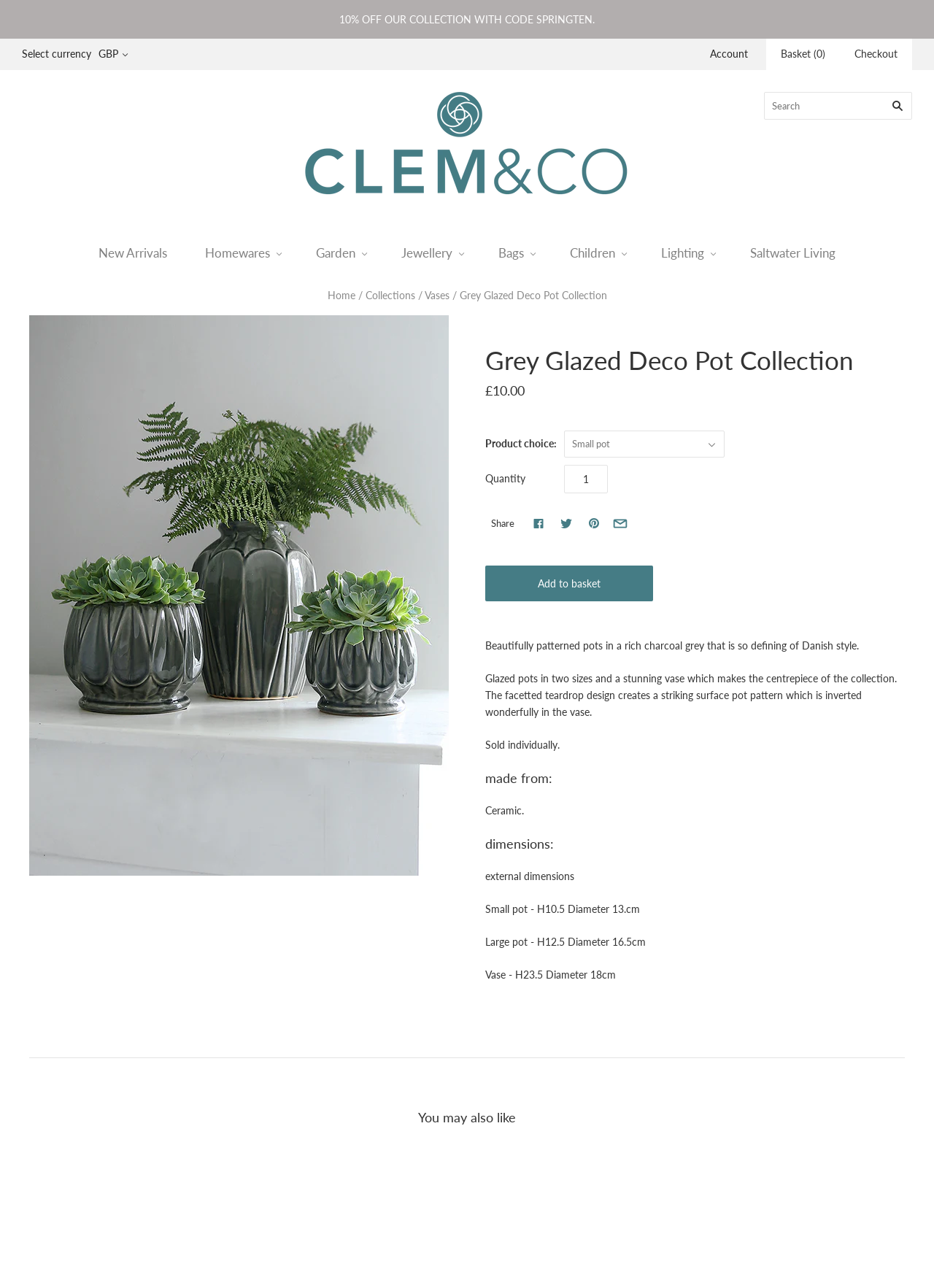Kindly provide the bounding box coordinates of the section you need to click on to fulfill the given instruction: "View new arrivals".

[0.085, 0.179, 0.199, 0.213]